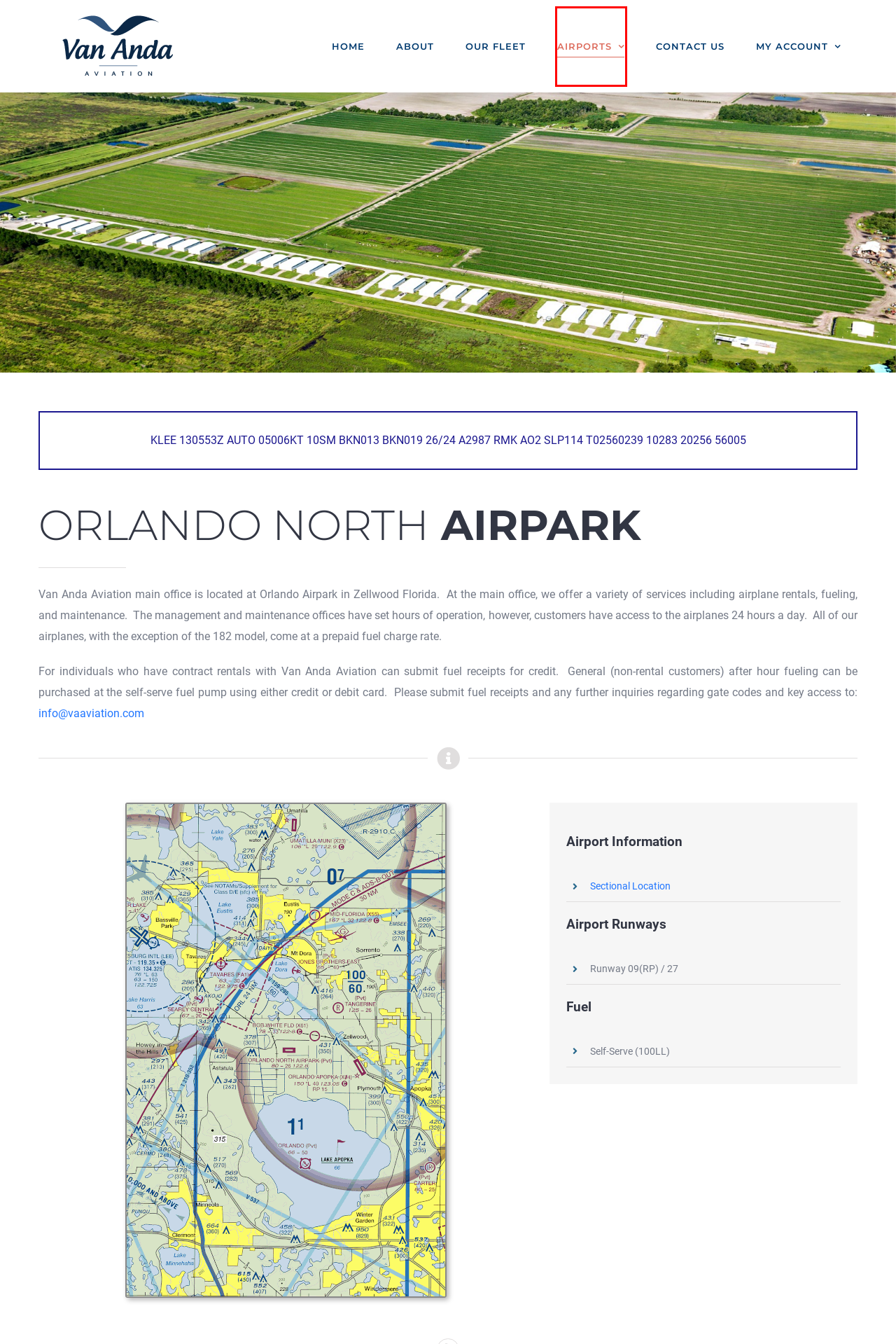You are presented with a screenshot of a webpage with a red bounding box. Select the webpage description that most closely matches the new webpage after clicking the element inside the red bounding box. The options are:
A. ABOUT – Van Anda Aviation
B. KSPG – Van Anda Aviation
C. CONTACT US – Van Anda Aviation
D. SkyVector: Flight Planning / Aeronautical Charts
E. Return and Refund Policy – Van Anda Aviation
F. Airports – Van Anda Aviation
G. OUR FLEET – Van Anda Aviation
H. KISM – Van Anda Aviation

F